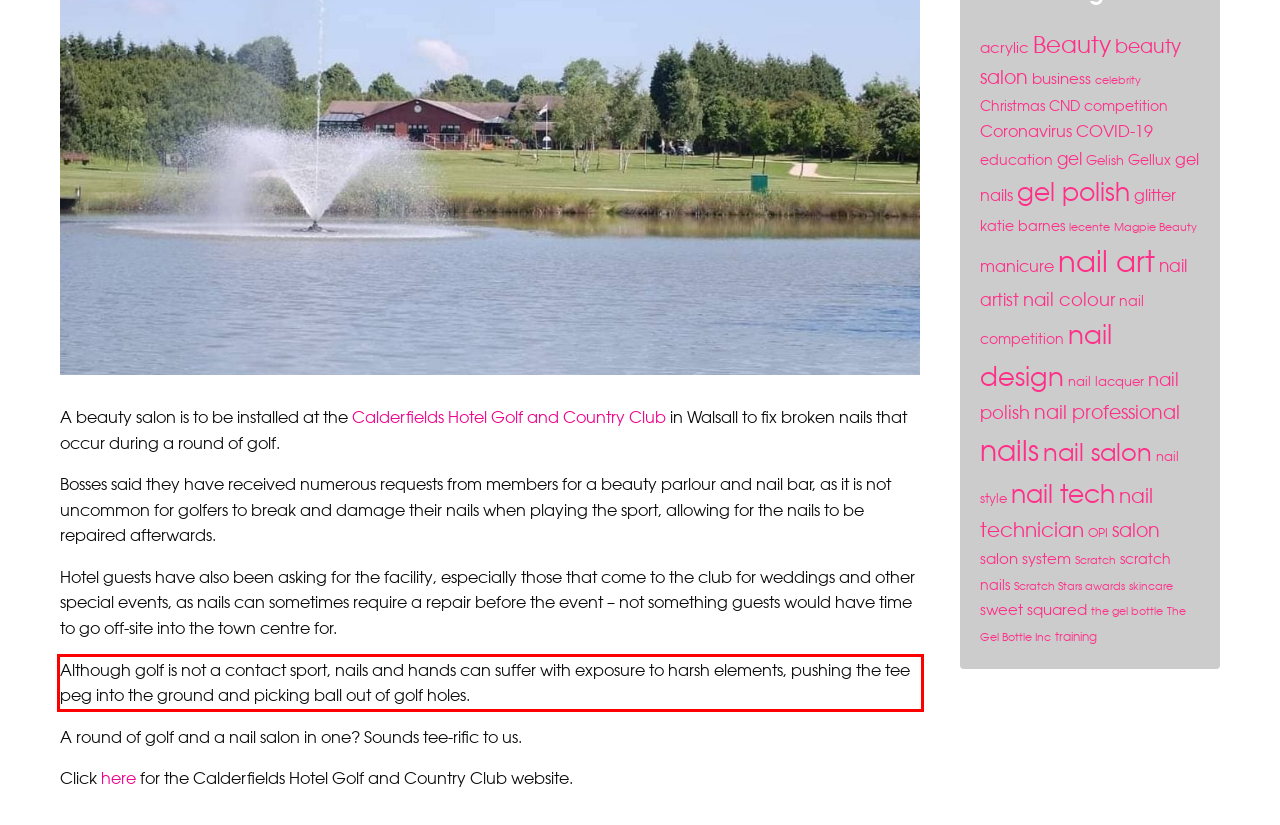The screenshot you have been given contains a UI element surrounded by a red rectangle. Use OCR to read and extract the text inside this red rectangle.

Although golf is not a contact sport, nails and hands can suffer with exposure to harsh elements, pushing the tee peg into the ground and picking ball out of golf holes.